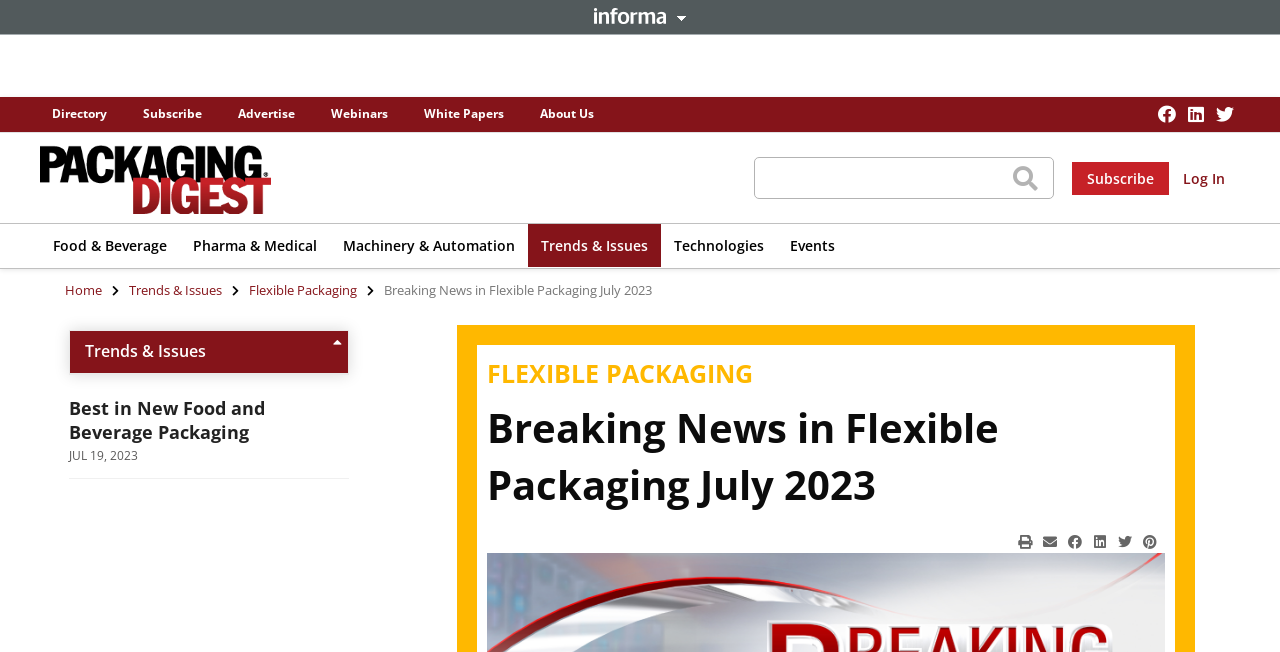How many social media links are at the top right corner?
Use the image to answer the question with a single word or phrase.

3